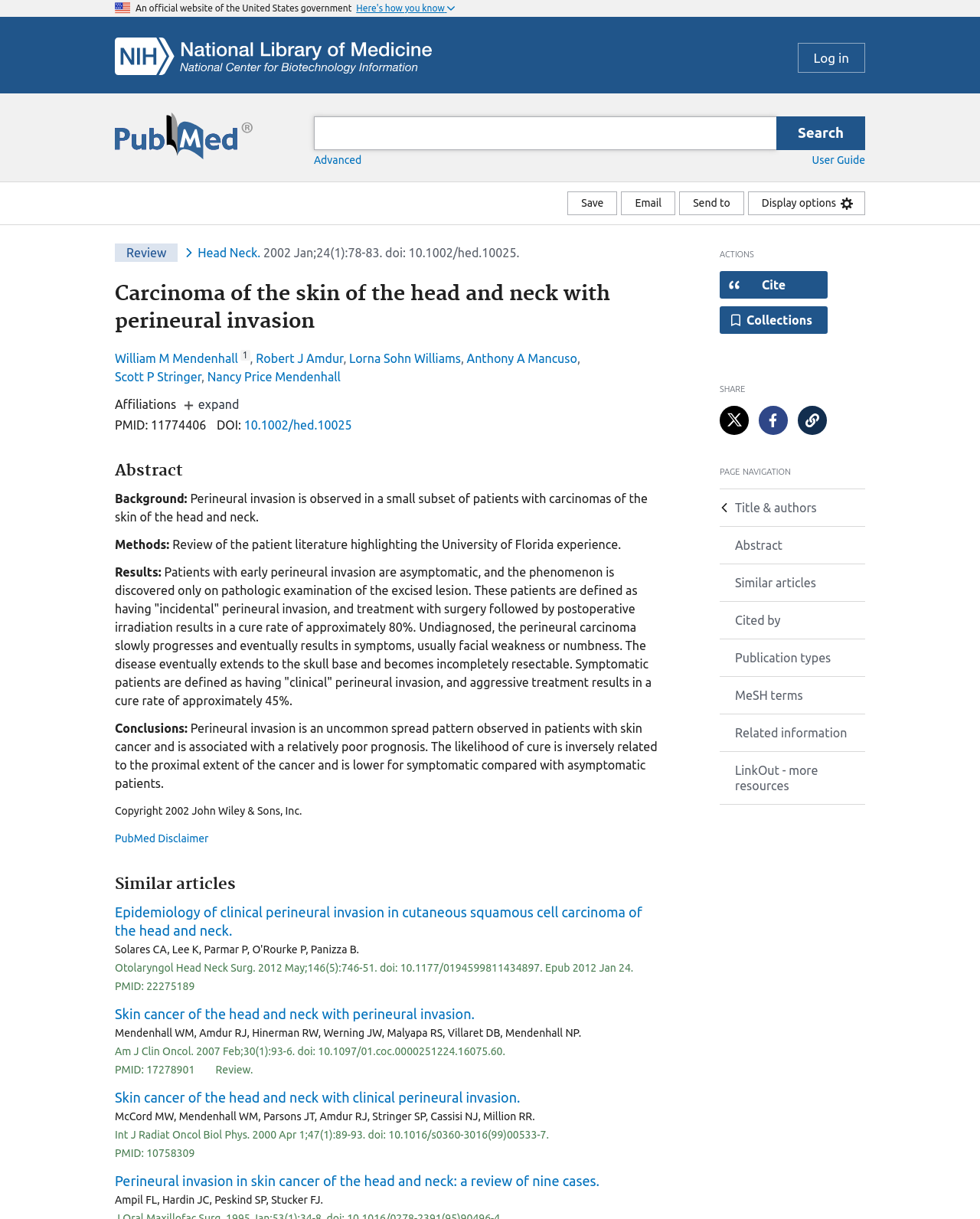Locate the bounding box coordinates of the clickable region necessary to complete the following instruction: "Navigate to the Abstract section". Provide the coordinates in the format of four float numbers between 0 and 1, i.e., [left, top, right, bottom].

[0.734, 0.432, 0.883, 0.462]